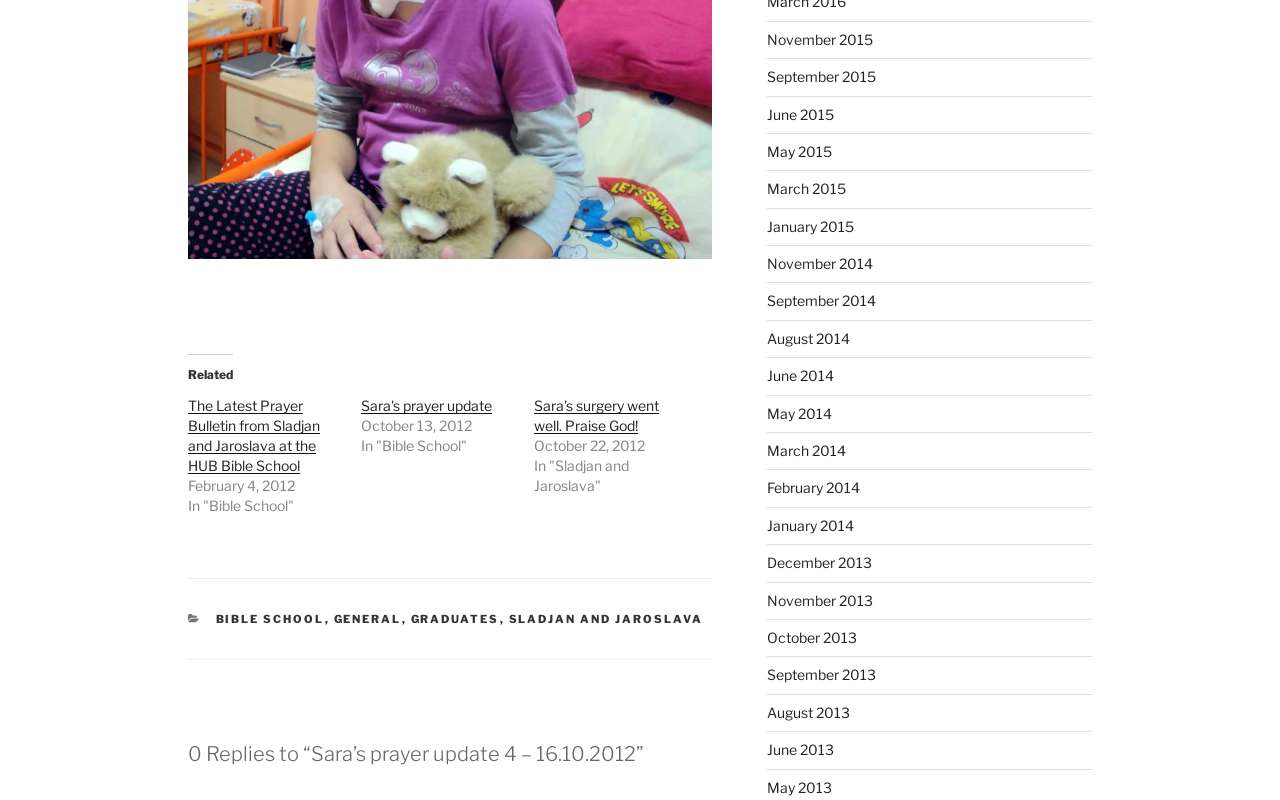Can you show the bounding box coordinates of the region to click on to complete the task described in the instruction: "Read Sara's prayer update"?

[0.282, 0.496, 0.384, 0.517]